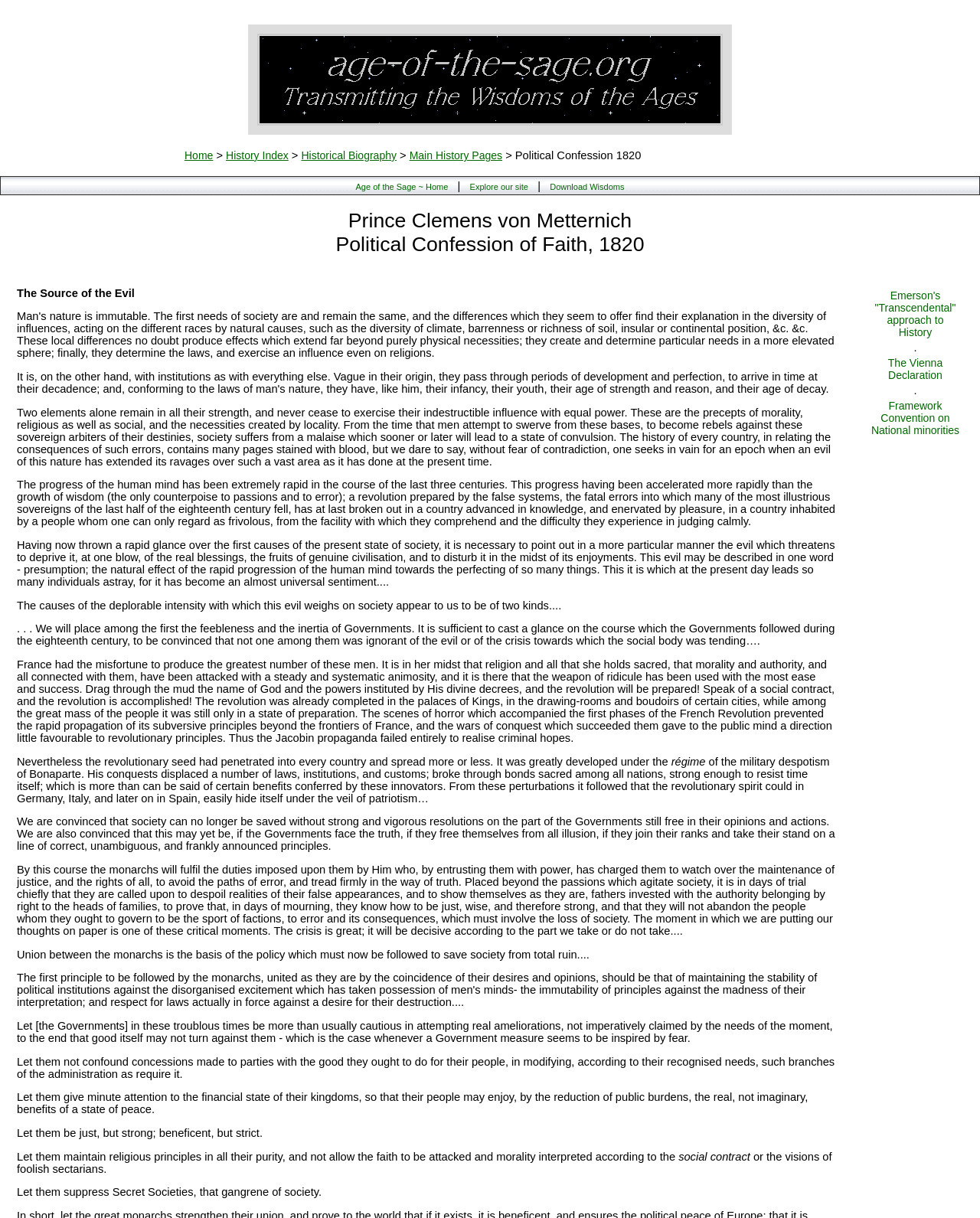Please identify the bounding box coordinates of where to click in order to follow the instruction: "Search for something".

None